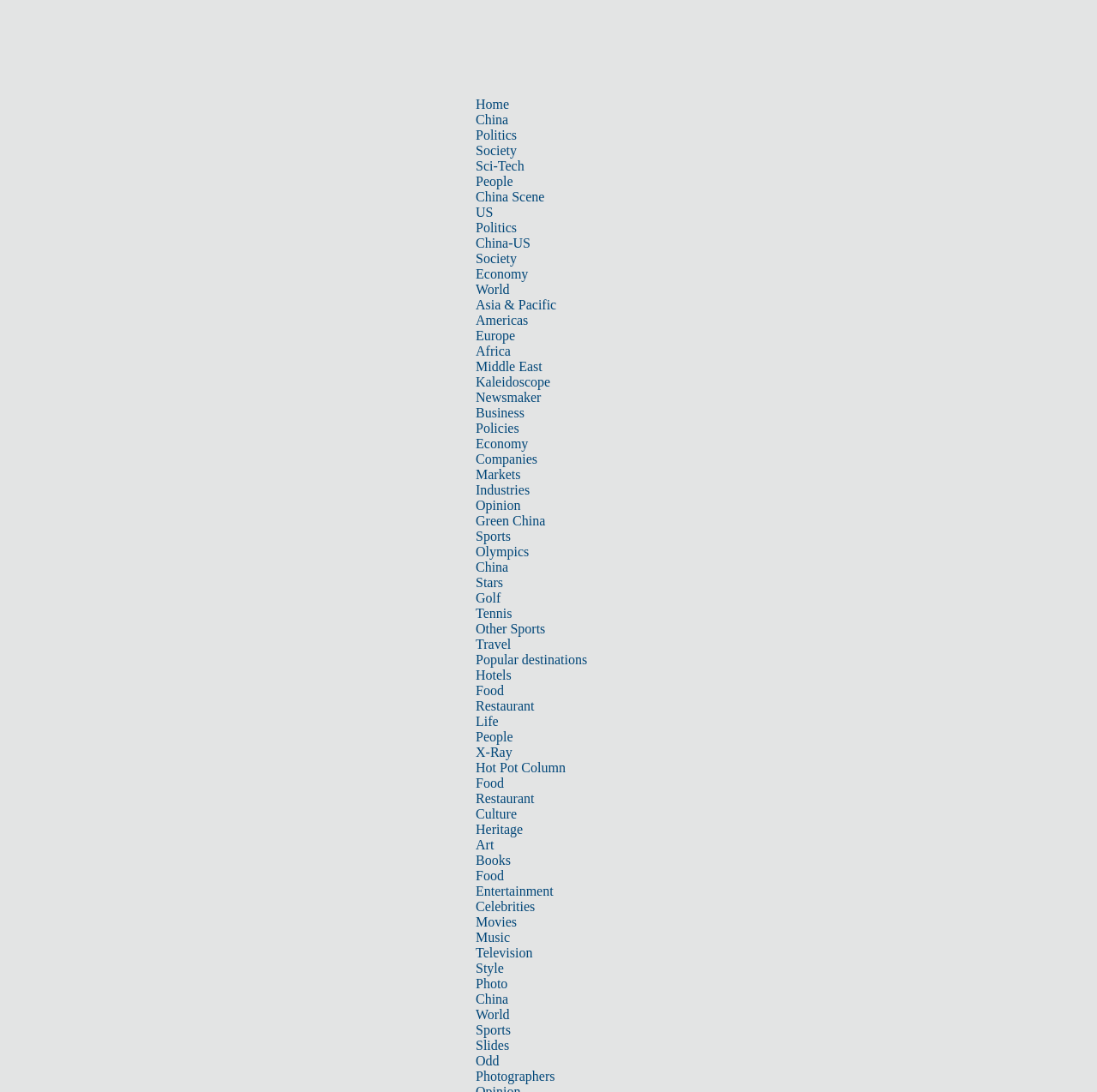Please identify the bounding box coordinates of the clickable area that will fulfill the following instruction: "Go to the 'Opinion' section". The coordinates should be in the format of four float numbers between 0 and 1, i.e., [left, top, right, bottom].

[0.434, 0.456, 0.475, 0.469]